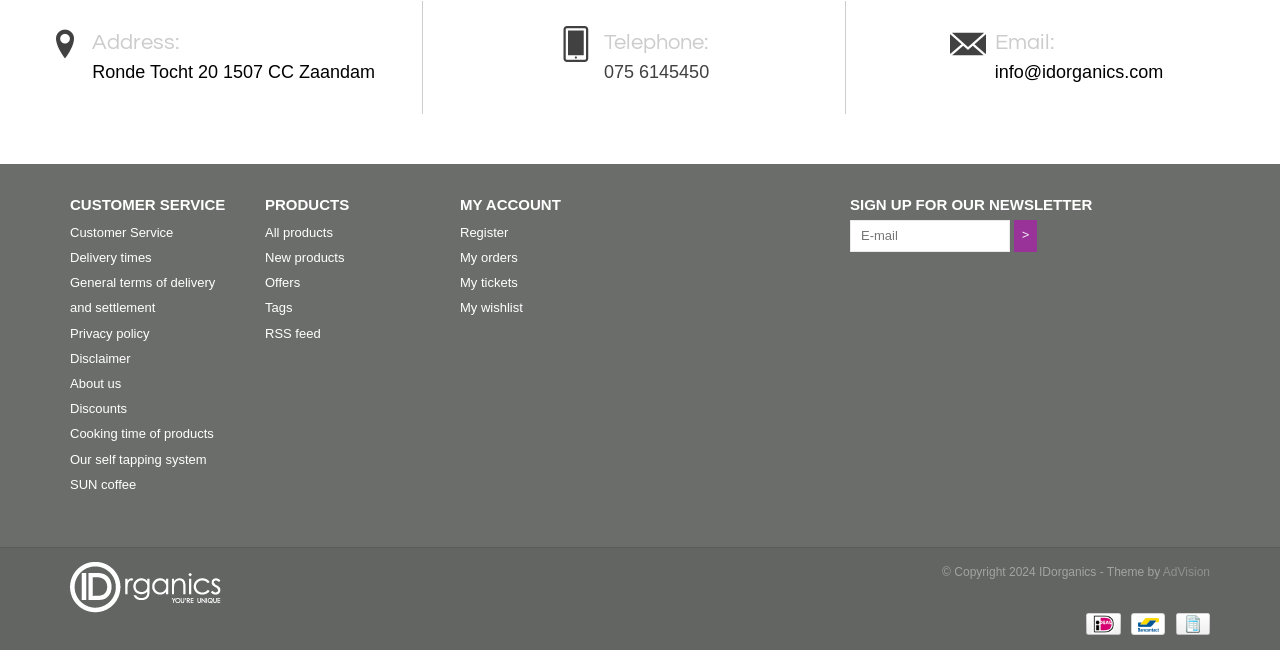Please provide a one-word or phrase answer to the question: 
What is the address of IDorganics?

Ronde Tocht 20 1507 CC Zaandam